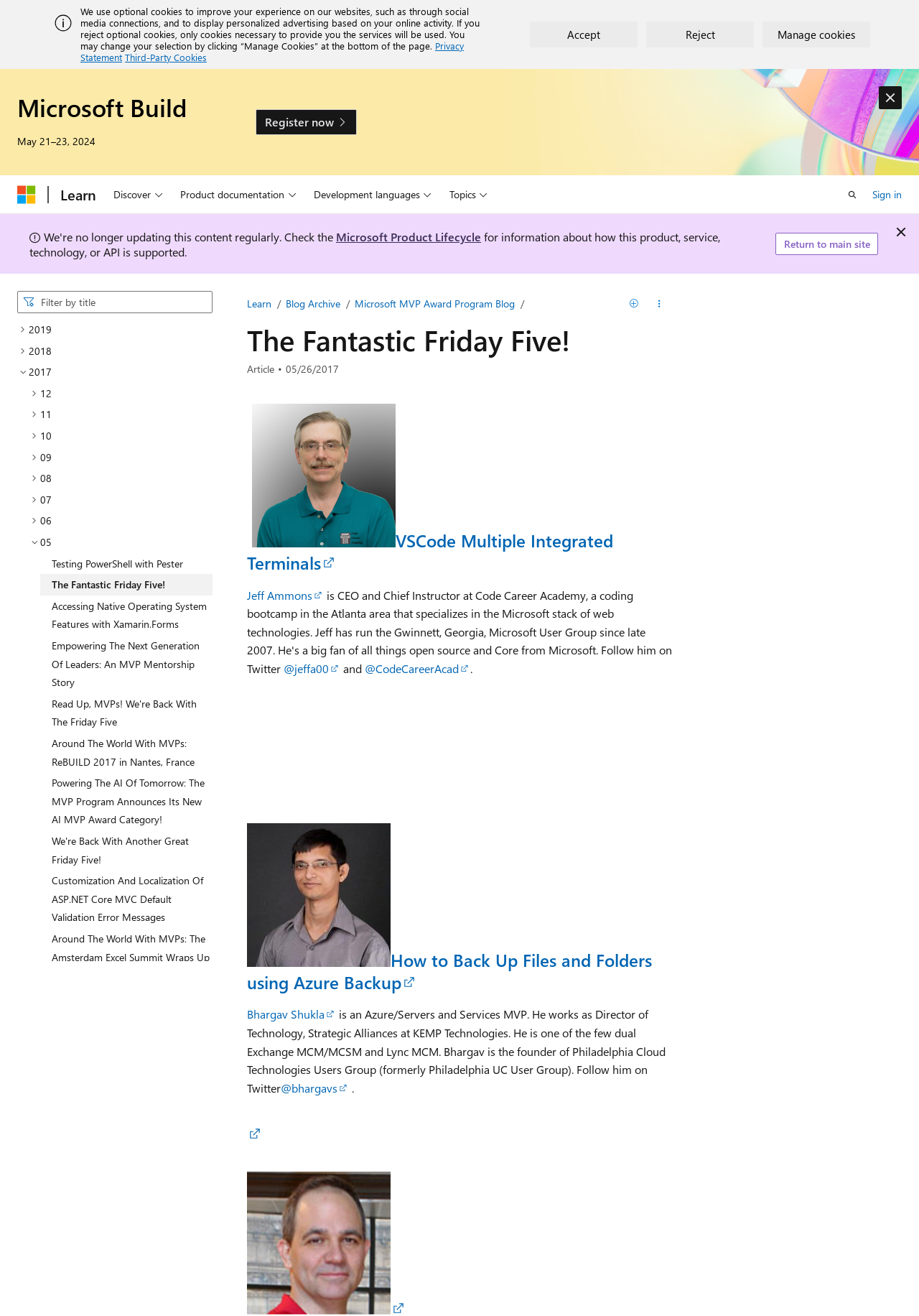Please locate and generate the primary heading on this webpage.

The Fantastic Friday Five!